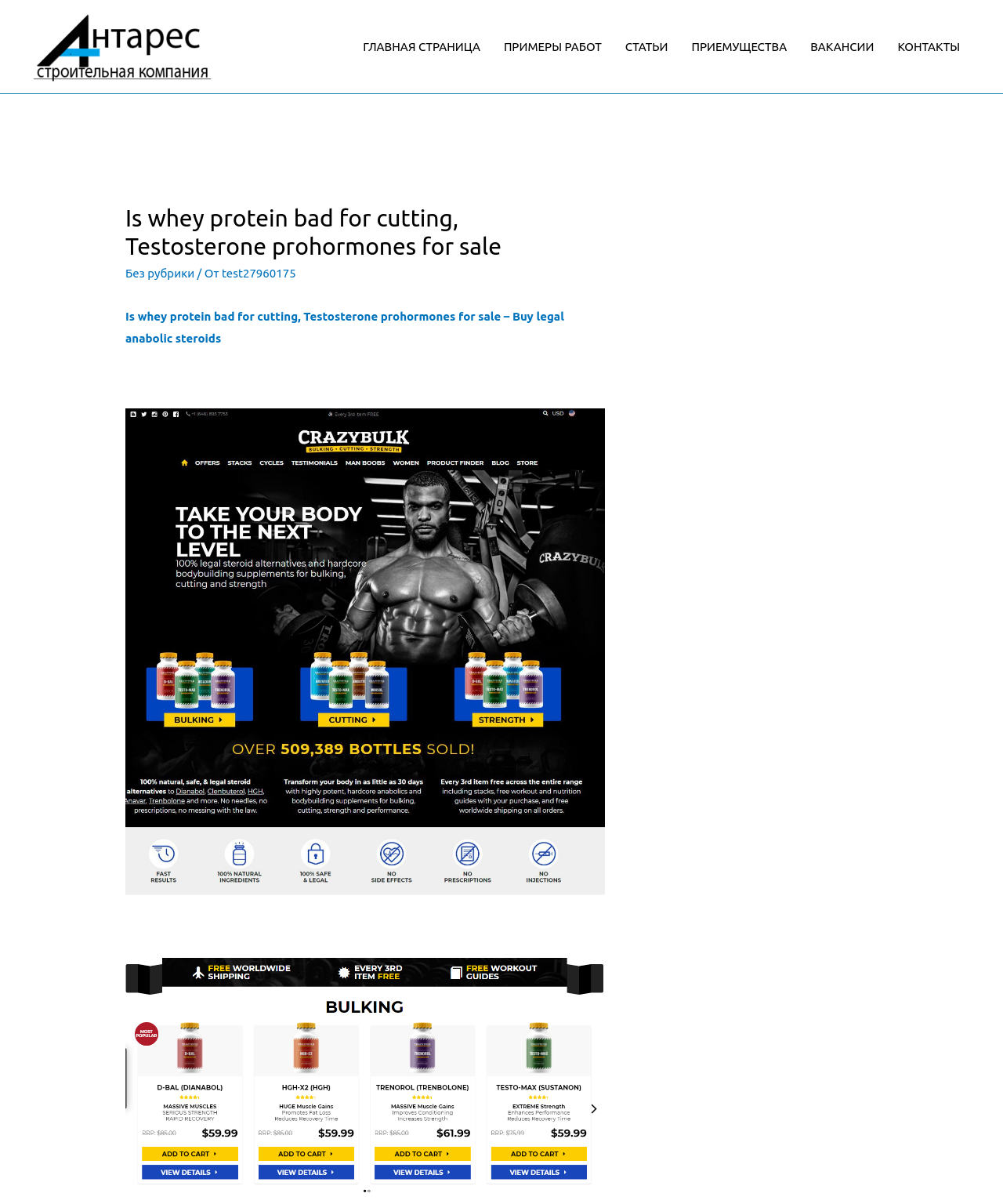Determine the bounding box coordinates of the element's region needed to click to follow the instruction: "buy legal anabolic steroids". Provide these coordinates as four float numbers between 0 and 1, formatted as [left, top, right, bottom].

[0.125, 0.257, 0.562, 0.286]